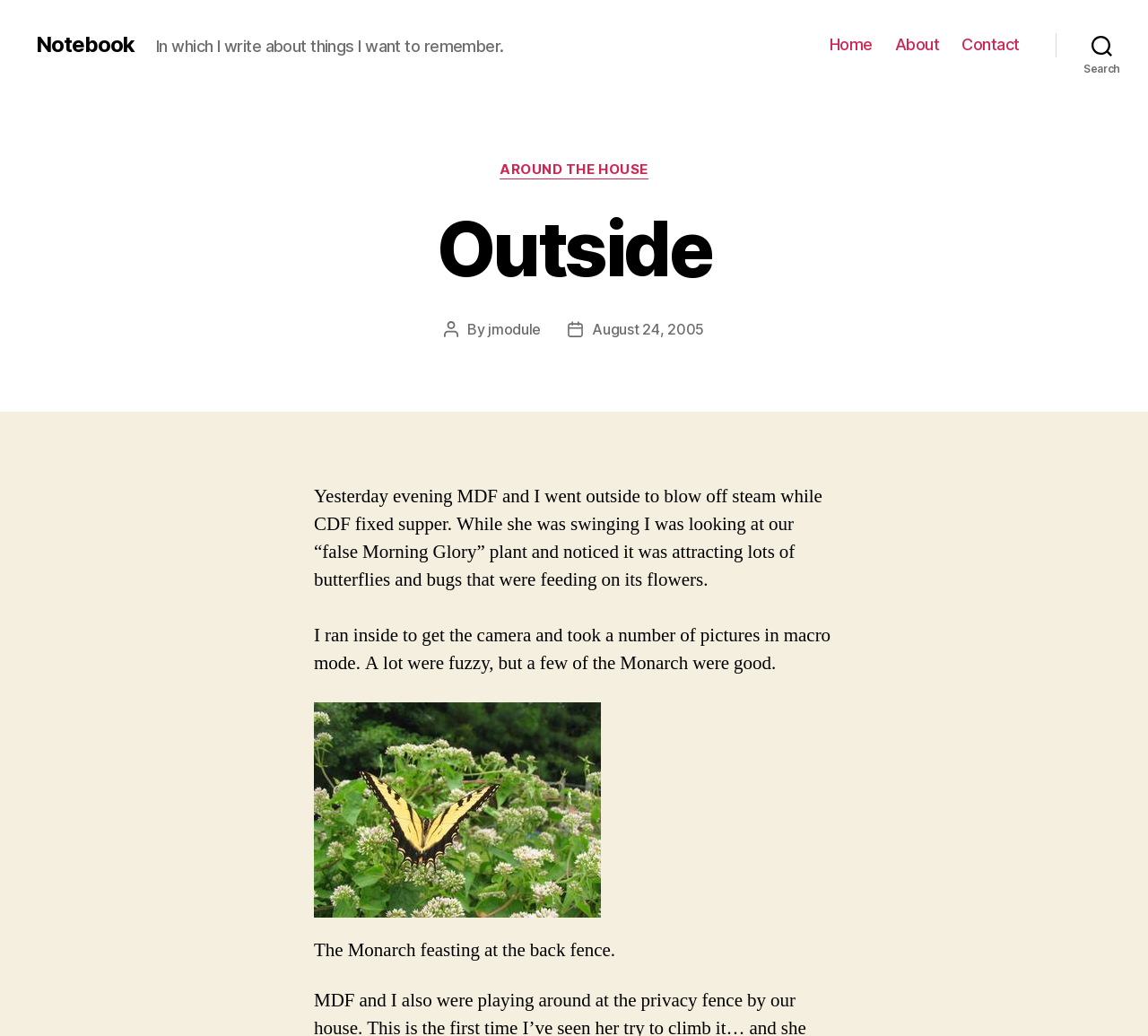Given the element description, predict the bounding box coordinates in the format (top-left x, top-left y, bottom-right x, bottom-right y), using floating point numbers between 0 and 1: Around the House

[0.435, 0.156, 0.565, 0.173]